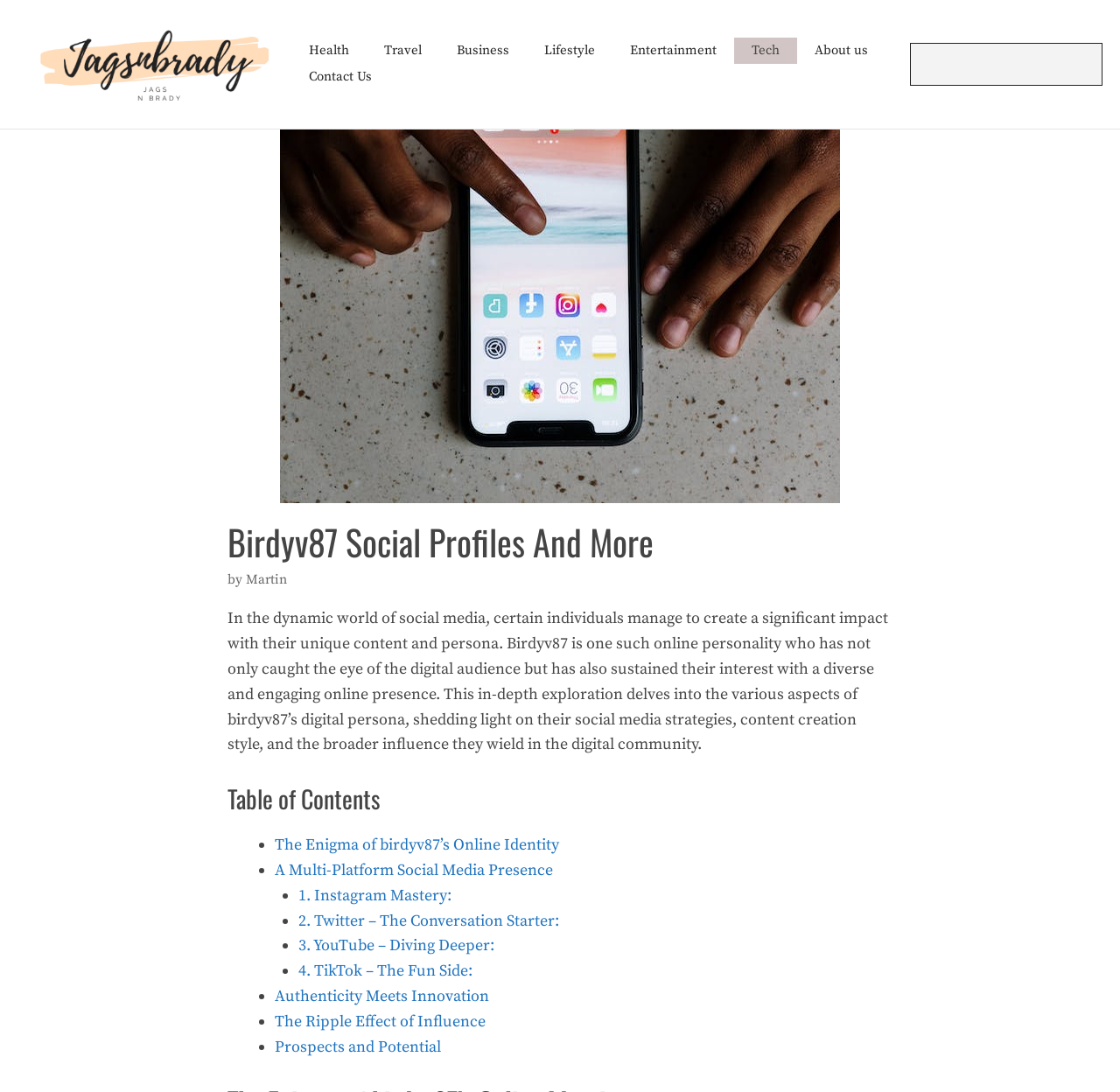Observe the image and answer the following question in detail: What is the name of the author of the content?

The webpage mentions 'by Martin' in the header section, indicating that Martin is the author of the content.